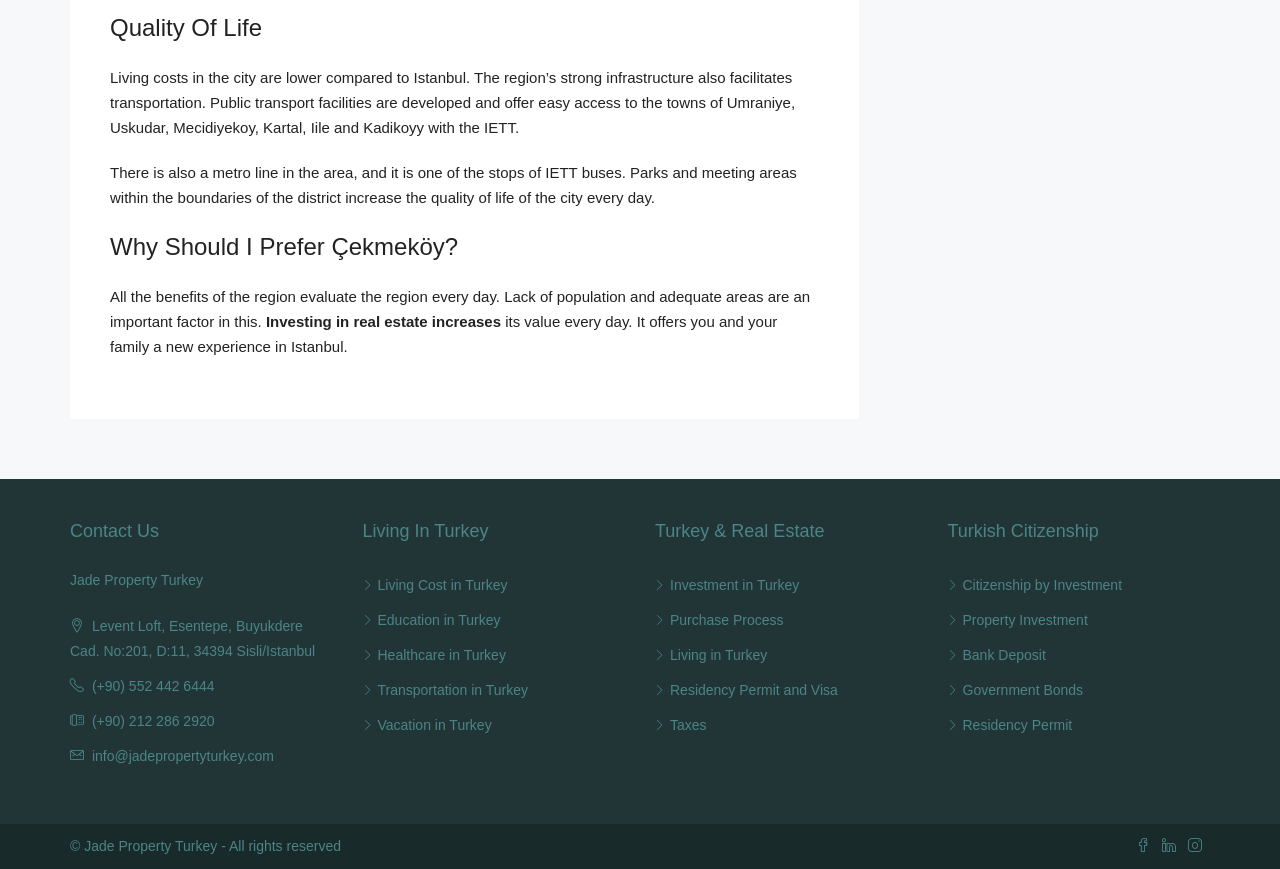Determine the bounding box coordinates of the region that needs to be clicked to achieve the task: "Learn about Living Cost in Turkey".

[0.283, 0.664, 0.396, 0.682]